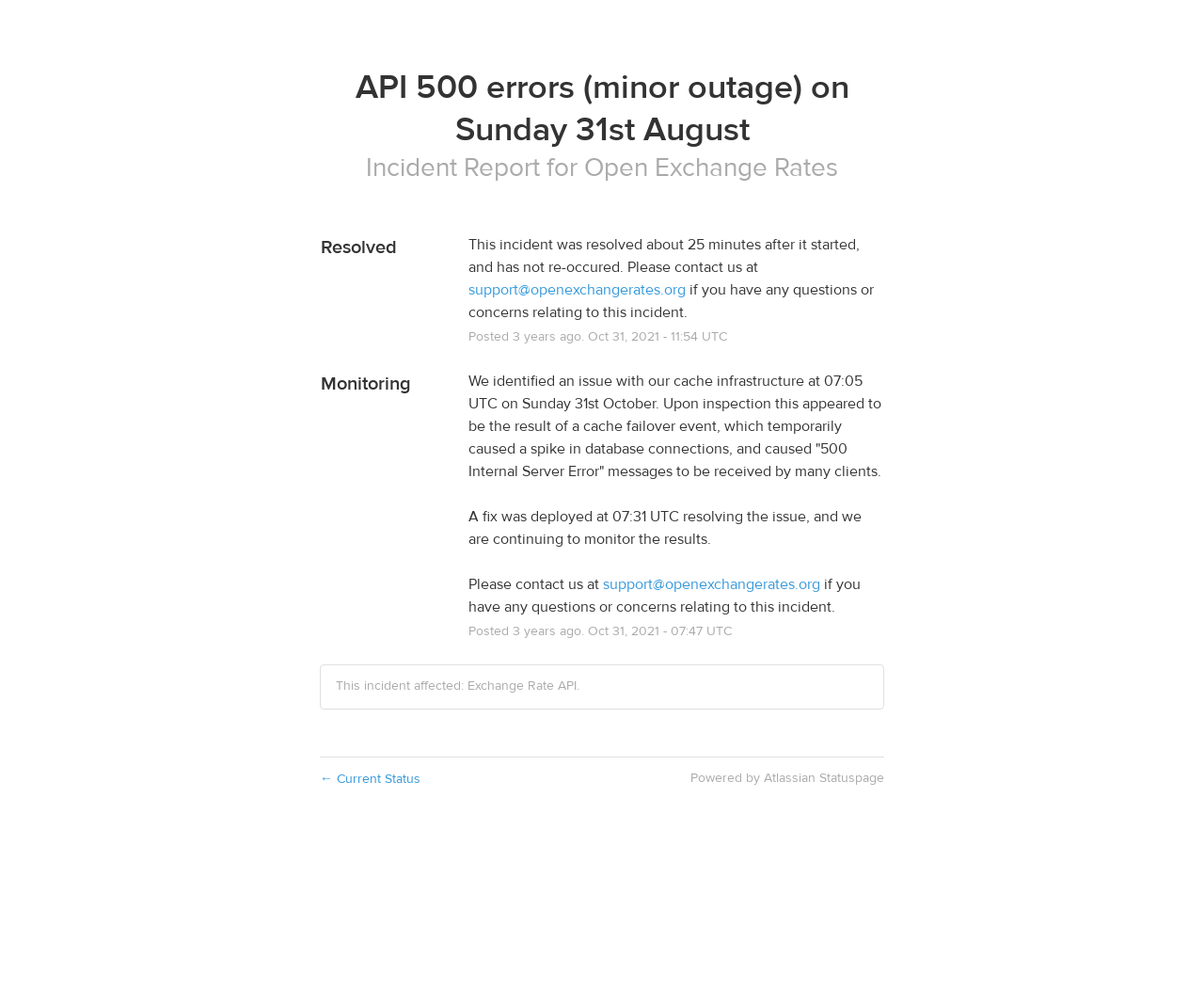Offer a detailed account of what is visible on the webpage.

The webpage is a status page for Open Exchange Rates, specifically reporting on an incident that occurred on Sunday, 31st August. At the top, there is a header with the title "Open Exchange Rates Status - API 500 errors (minor outage) on Sunday 31st August" and a link to the Open Exchange Rates website.

Below the header, there is an incident report section, which includes a brief summary of the incident, stating that it was resolved about 25 minutes after it started and has not re-occurred. This section also provides contact information, "support@openexchangerates.org", for any questions or concerns related to the incident.

To the left of the incident report section, there are two static text elements, "Resolved" and "Monitoring", which seem to be labels or categories for the incident.

Below the incident report section, there is a detailed description of the incident, which explains that the issue was caused by a cache infrastructure problem and was resolved by deploying a fix. This section also mentions that the issue caused "500 Internal Server Error" messages to be received by many clients.

Further down, there is another section with a similar format, providing additional information about the incident, including the time it was posted and the contact information for support.

On the right side of the page, there is a section that lists the affected service, which is the Exchange Rate API.

At the bottom of the page, there are two links, one to the current status page and another to the Atlassian Statuspage, which is the platform powering this status page.